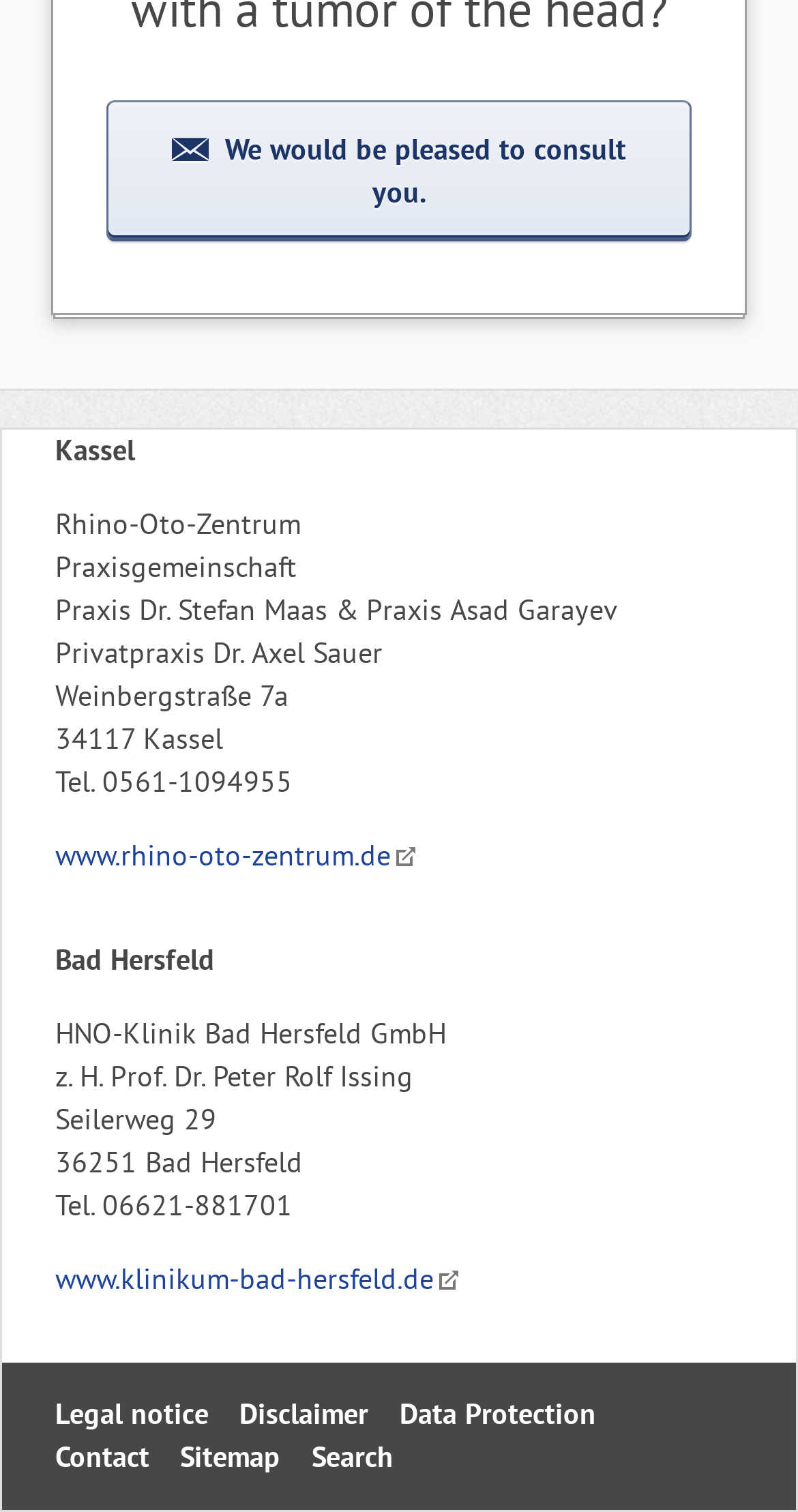What is the address of the second medical center?
Using the picture, provide a one-word or short phrase answer.

Seilerweg 29